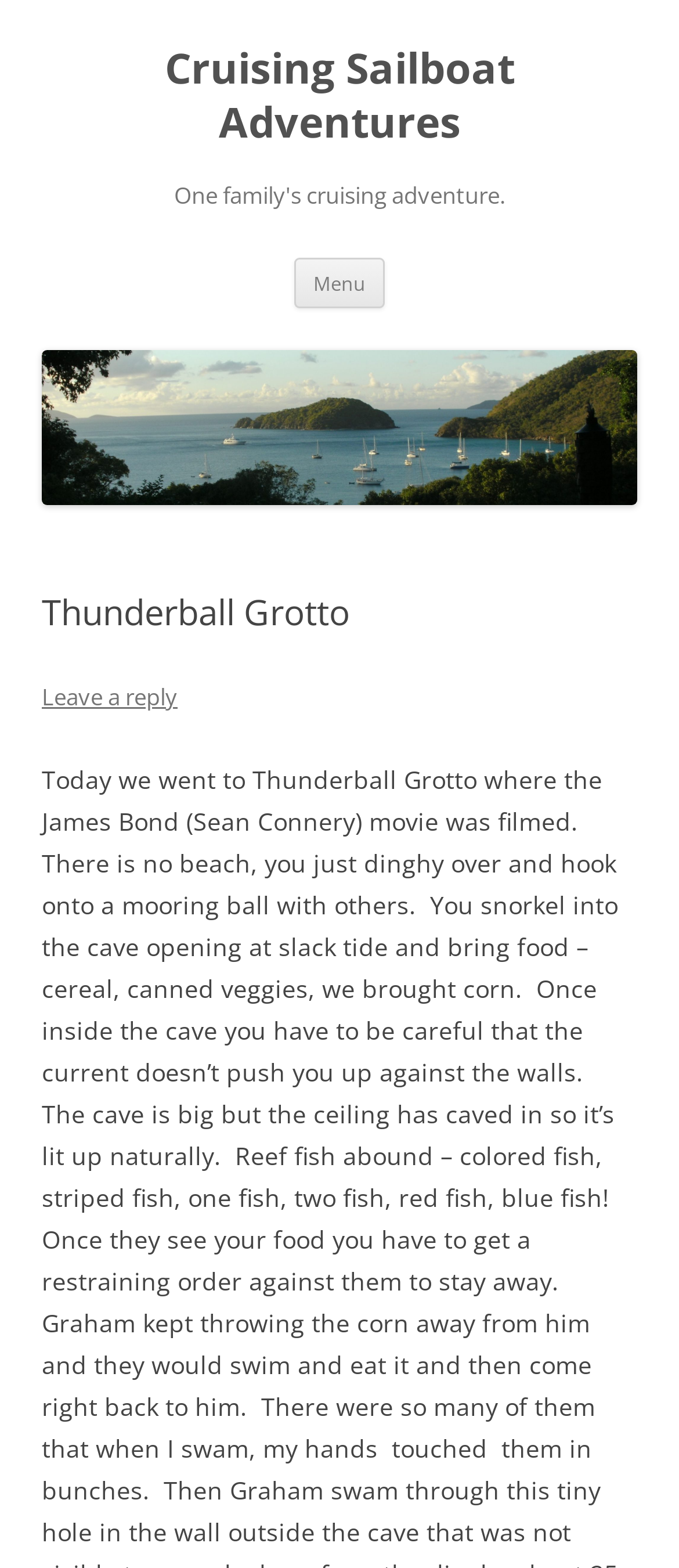Can you find and provide the main heading text of this webpage?

Cruising Sailboat Adventures